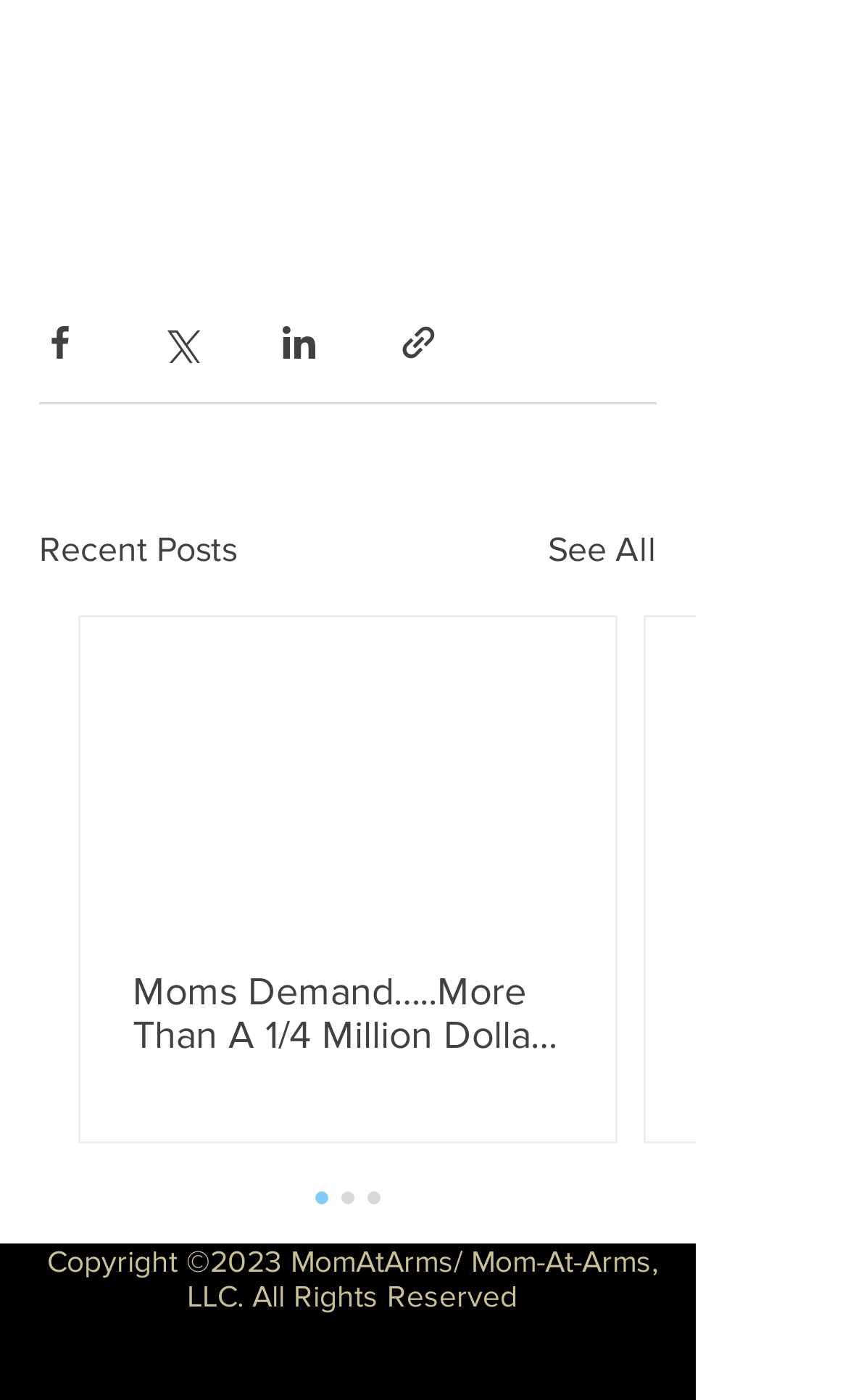Identify the bounding box coordinates for the element you need to click to achieve the following task: "Share via link". Provide the bounding box coordinates as four float numbers between 0 and 1, in the form [left, top, right, bottom].

[0.469, 0.229, 0.518, 0.259]